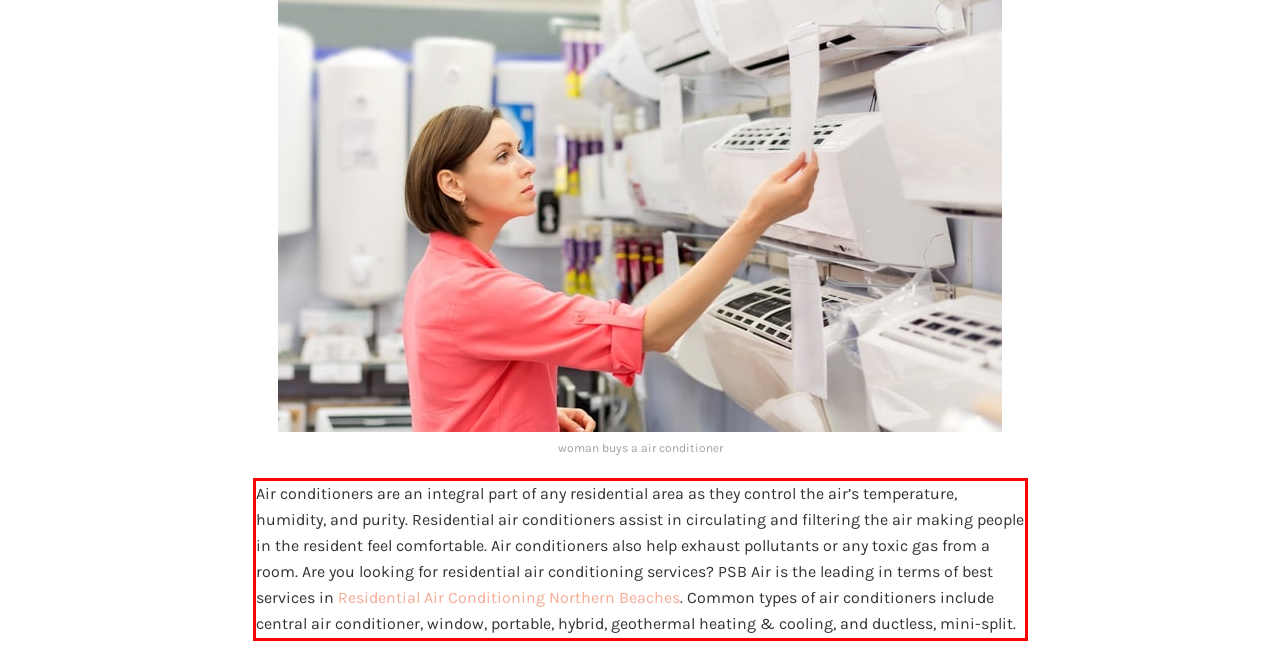You are provided with a screenshot of a webpage containing a red bounding box. Please extract the text enclosed by this red bounding box.

Air conditioners are an integral part of any residential area as they control the air’s temperature, humidity, and purity. Residential air conditioners assist in circulating and filtering the air making people in the resident feel comfortable. Air conditioners also help exhaust pollutants or any toxic gas from a room. Are you looking for residential air conditioning services? PSB Air is the leading in terms of best services in Residential Air Conditioning Northern Beaches. Common types of air conditioners include central air conditioner, window, portable, hybrid, geothermal heating & cooling, and ductless, mini-split.